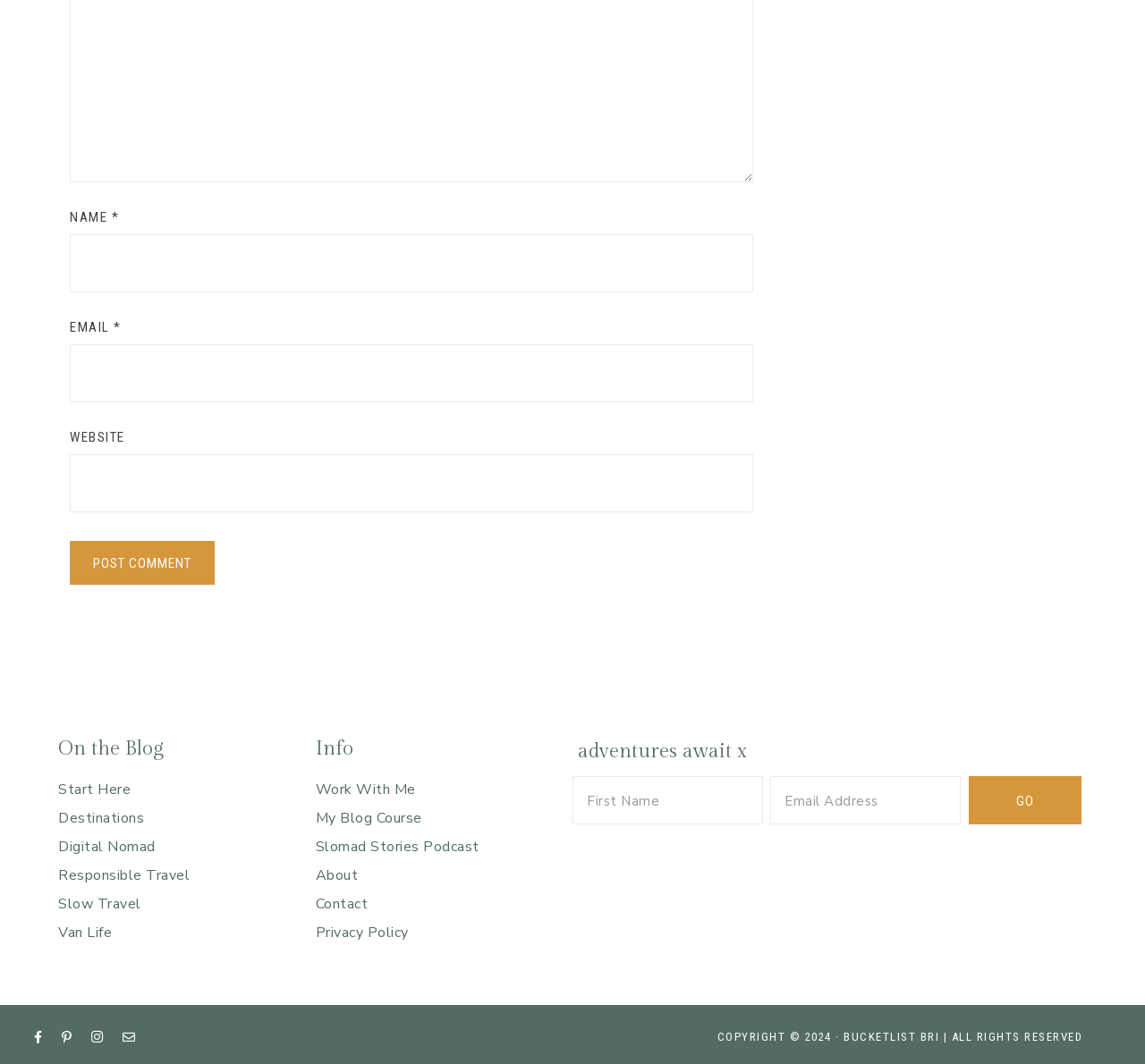Can you find the bounding box coordinates of the area I should click to execute the following instruction: "Enter your name"?

[0.061, 0.22, 0.658, 0.275]